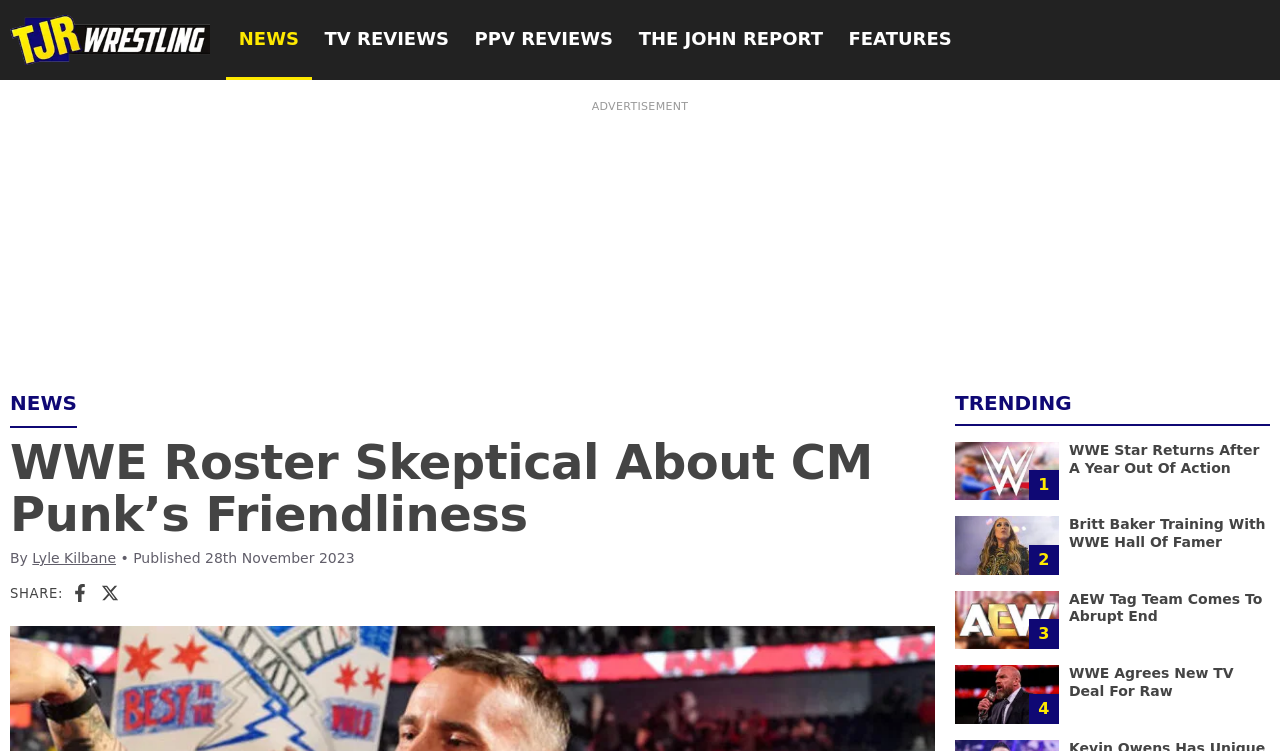Given the element description "The John Report", identify the bounding box of the corresponding UI element.

[0.489, 0.0, 0.653, 0.107]